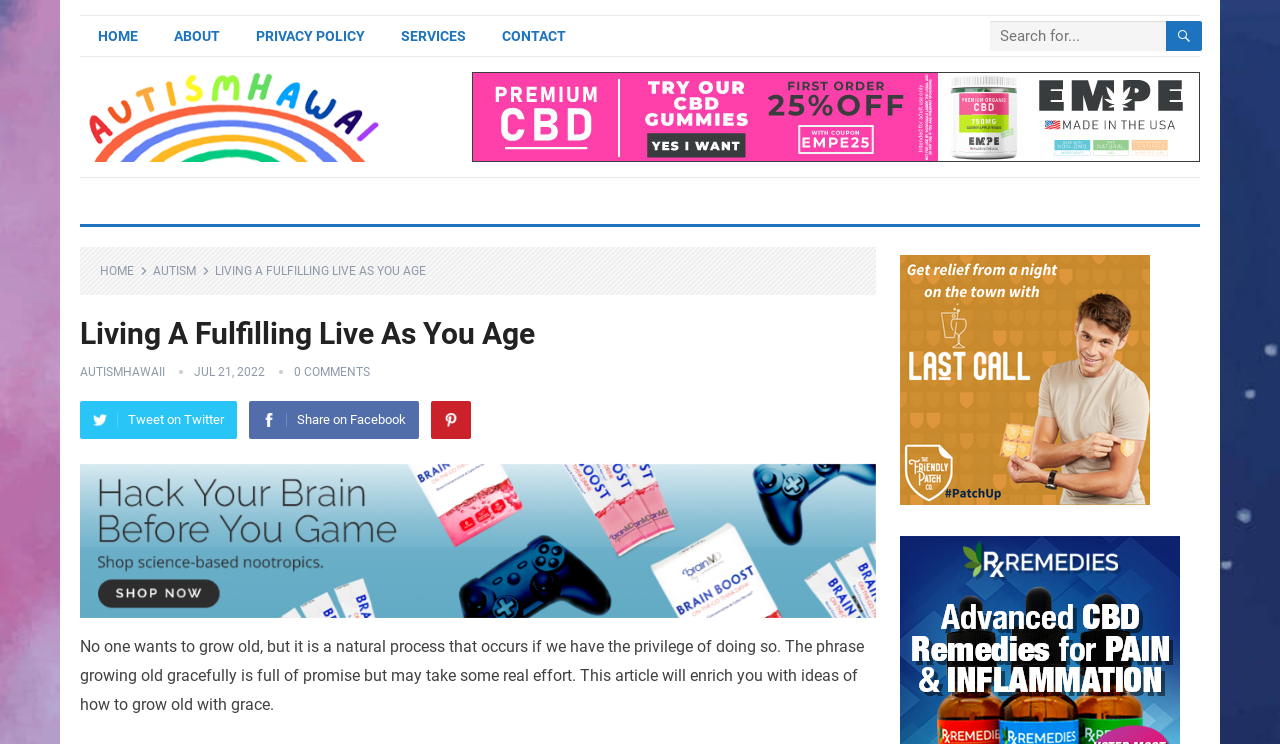Highlight the bounding box of the UI element that corresponds to this description: "About".

[0.122, 0.023, 0.186, 0.074]